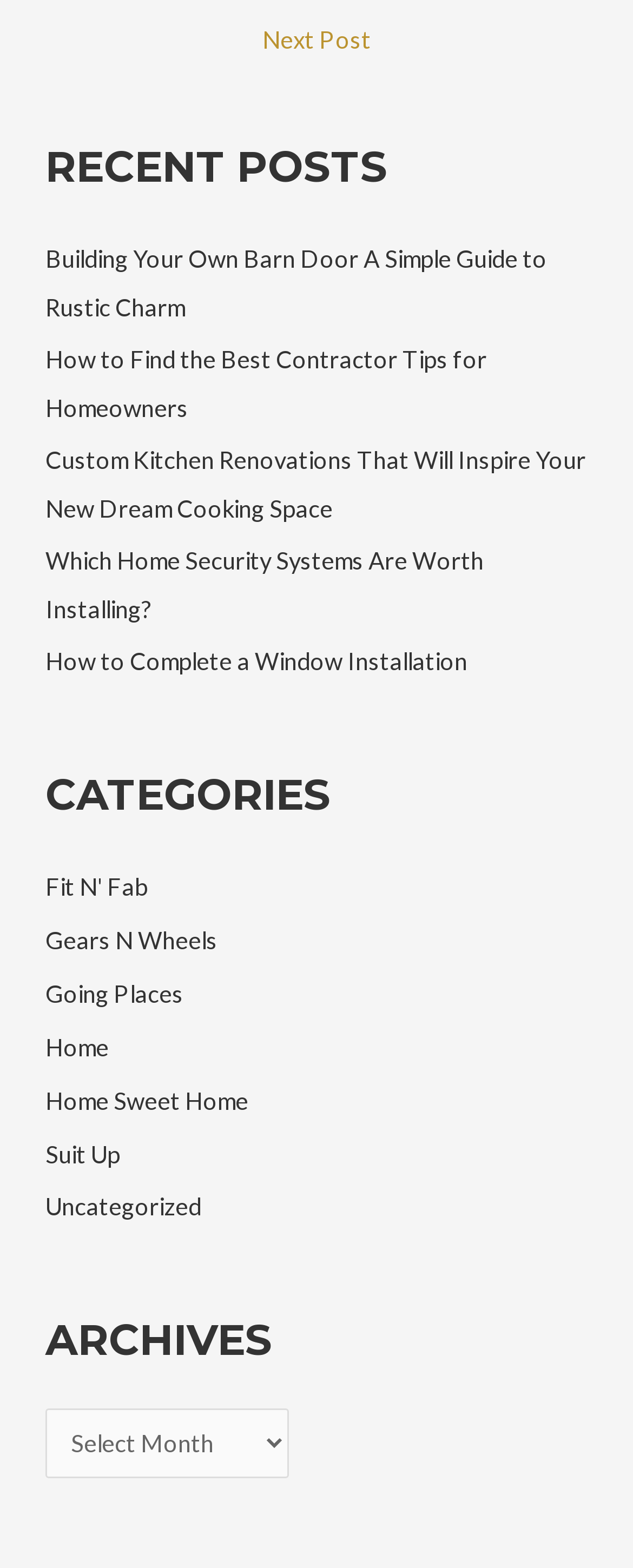How many recent posts are listed?
Based on the image, please offer an in-depth response to the question.

I counted the number of links under the 'Recent Posts' navigation, which are 5 in total.